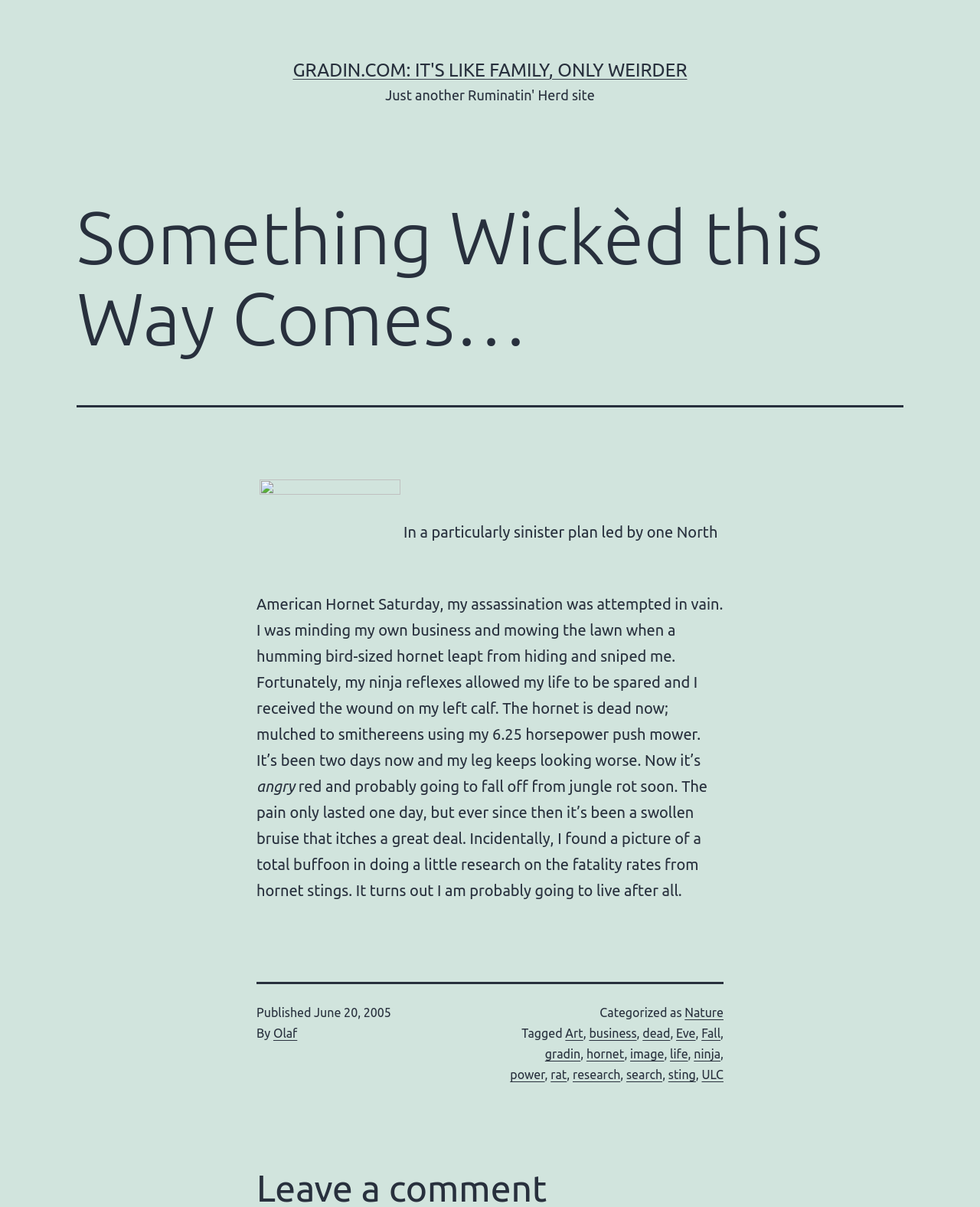Identify the bounding box coordinates of the section that should be clicked to achieve the task described: "Read the article about the hornet attack".

[0.078, 0.163, 0.922, 0.337]